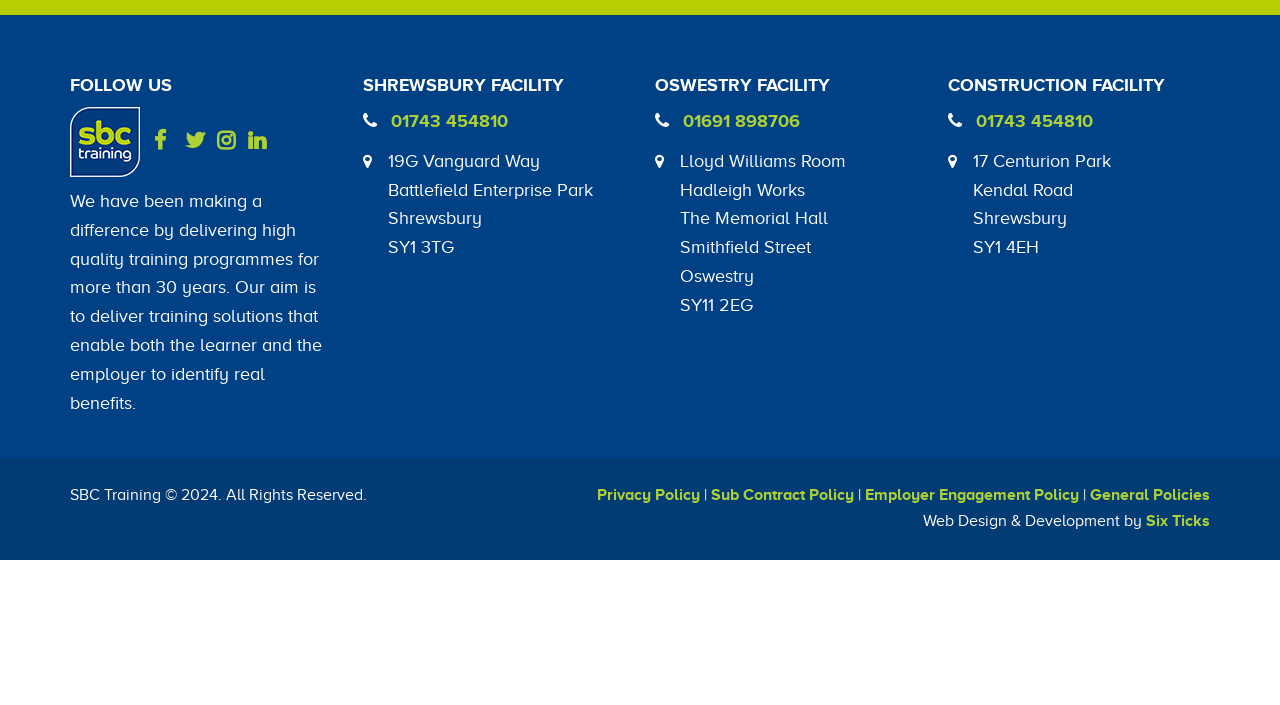How many facilities are listed on this webpage?
Please craft a detailed and exhaustive response to the question.

I counted the number of headings that indicate a facility, which are 'SHREWSBURY FACILITY', 'OSWESTRY FACILITY', and 'CONSTRUCTION FACILITY'. Therefore, there are 3 facilities listed on this webpage.